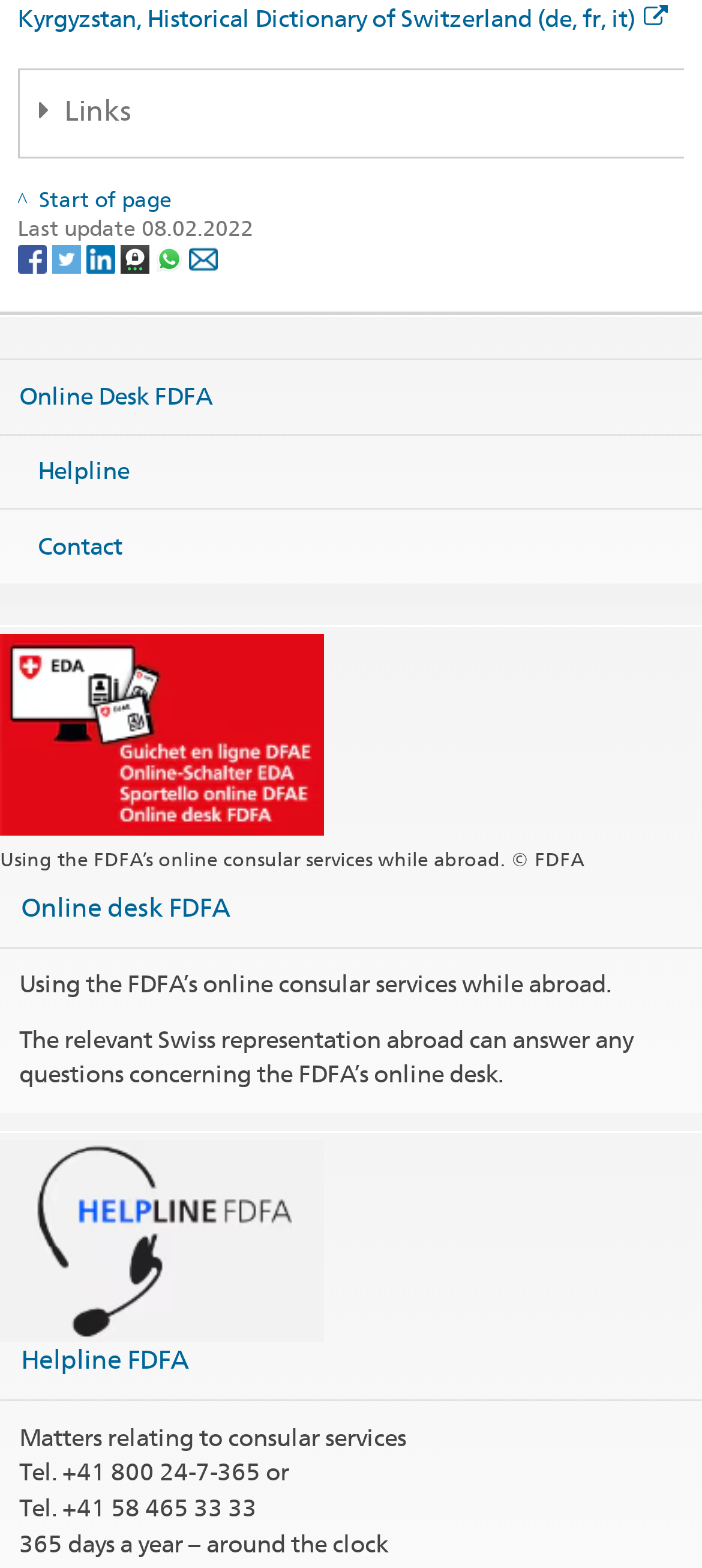Specify the bounding box coordinates of the region I need to click to perform the following instruction: "Check the launch date of PS4 Slim". The coordinates must be four float numbers in the range of 0 to 1, i.e., [left, top, right, bottom].

None